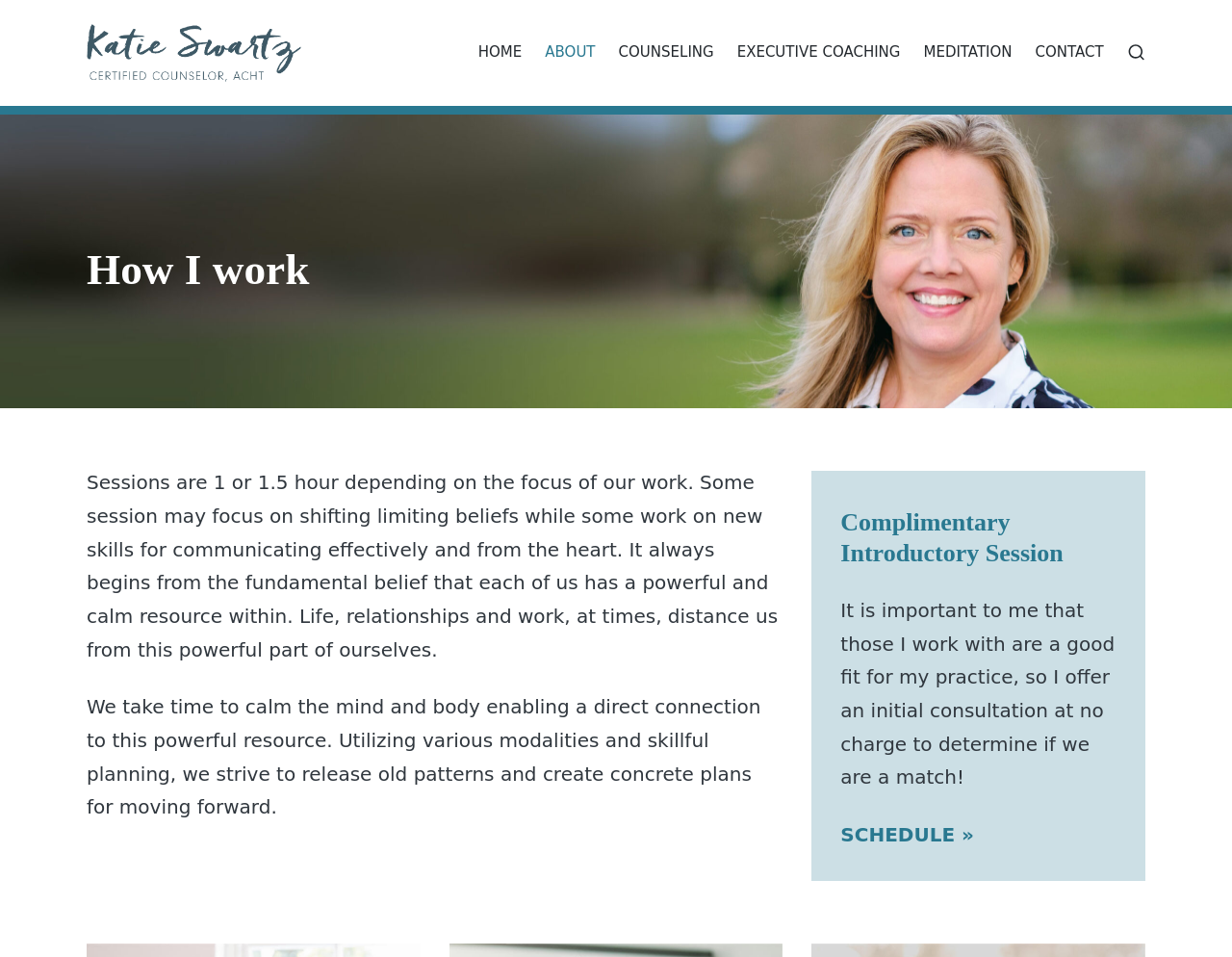Please identify the coordinates of the bounding box for the clickable region that will accomplish this instruction: "View the 'Finger Extension Broken Bone Splint With Soft Padded Interior / Velcro Fastener' product".

None